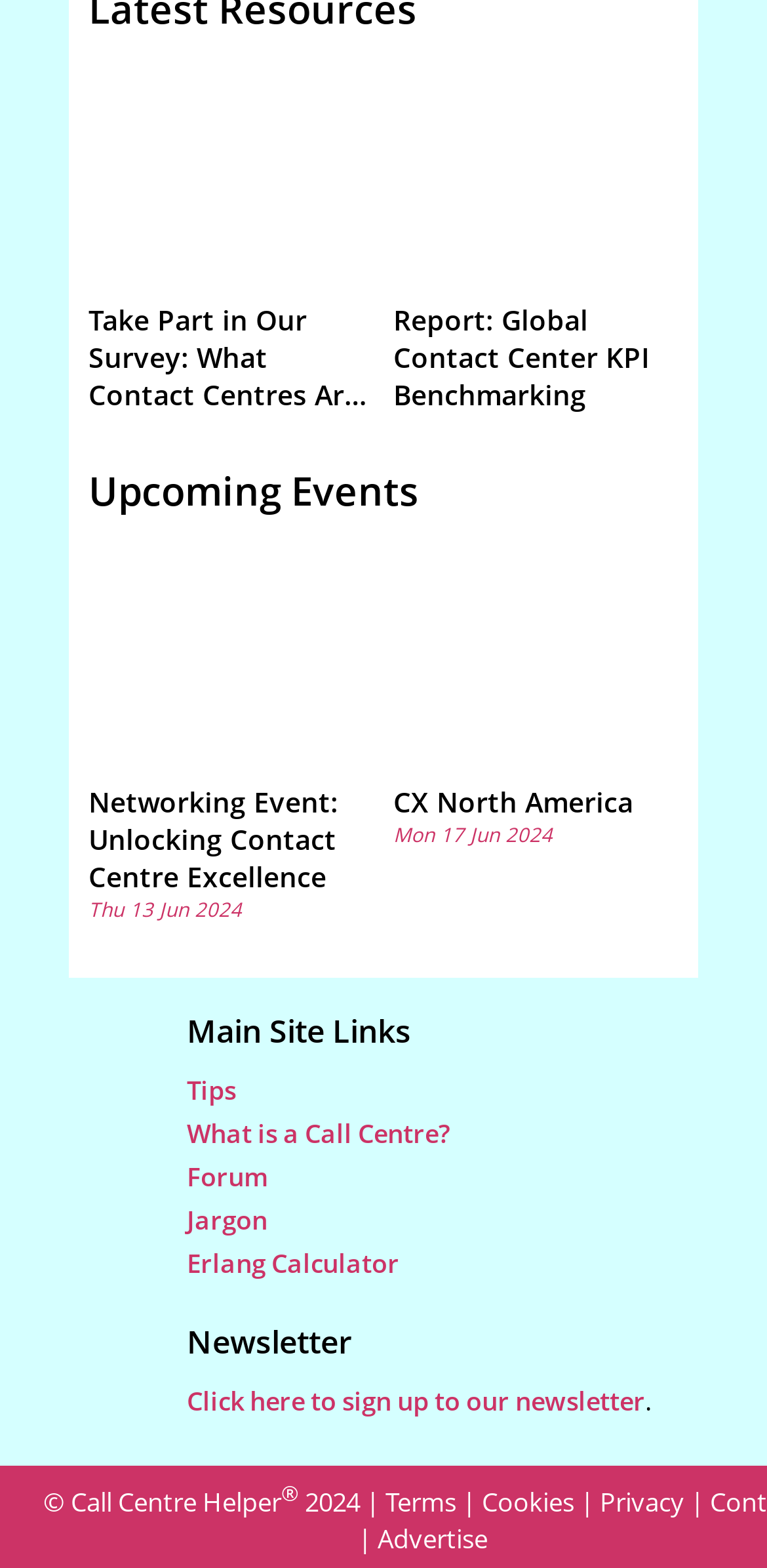Please find and report the bounding box coordinates of the element to click in order to perform the following action: "View the report on Global Contact Center KPI Benchmarking". The coordinates should be expressed as four float numbers between 0 and 1, in the format [left, top, right, bottom].

[0.513, 0.165, 0.885, 0.192]